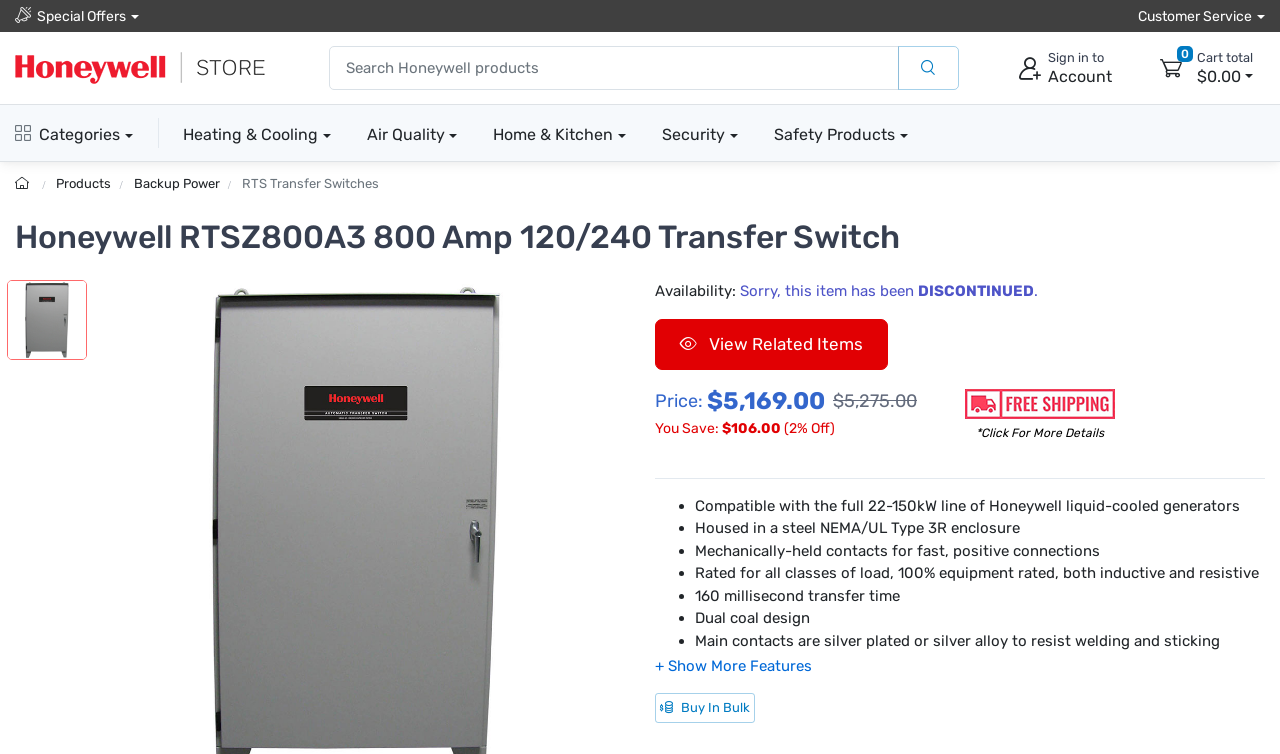Locate the bounding box coordinates of the UI element described by: "Lifestyle". The bounding box coordinates should consist of four float numbers between 0 and 1, i.e., [left, top, right, bottom].

None